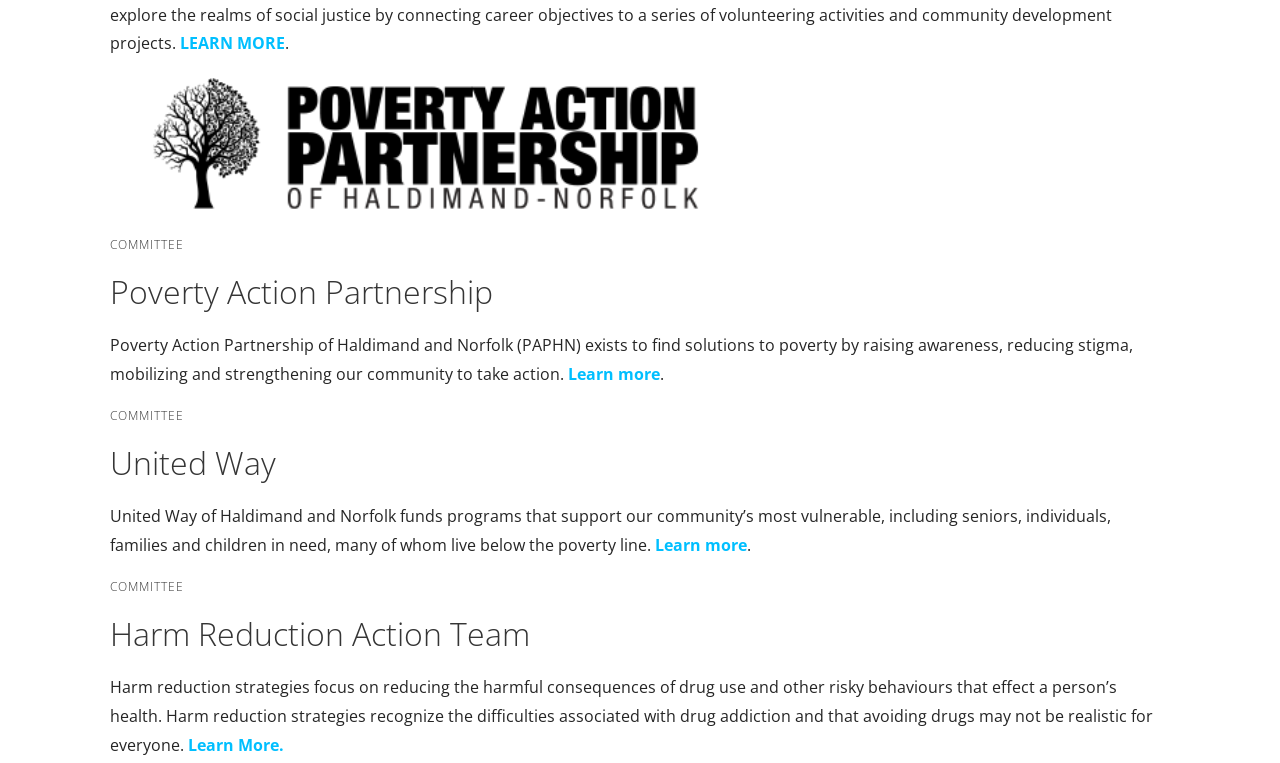What is the common action associated with each committee?
Using the visual information, answer the question in a single word or phrase.

Learn more